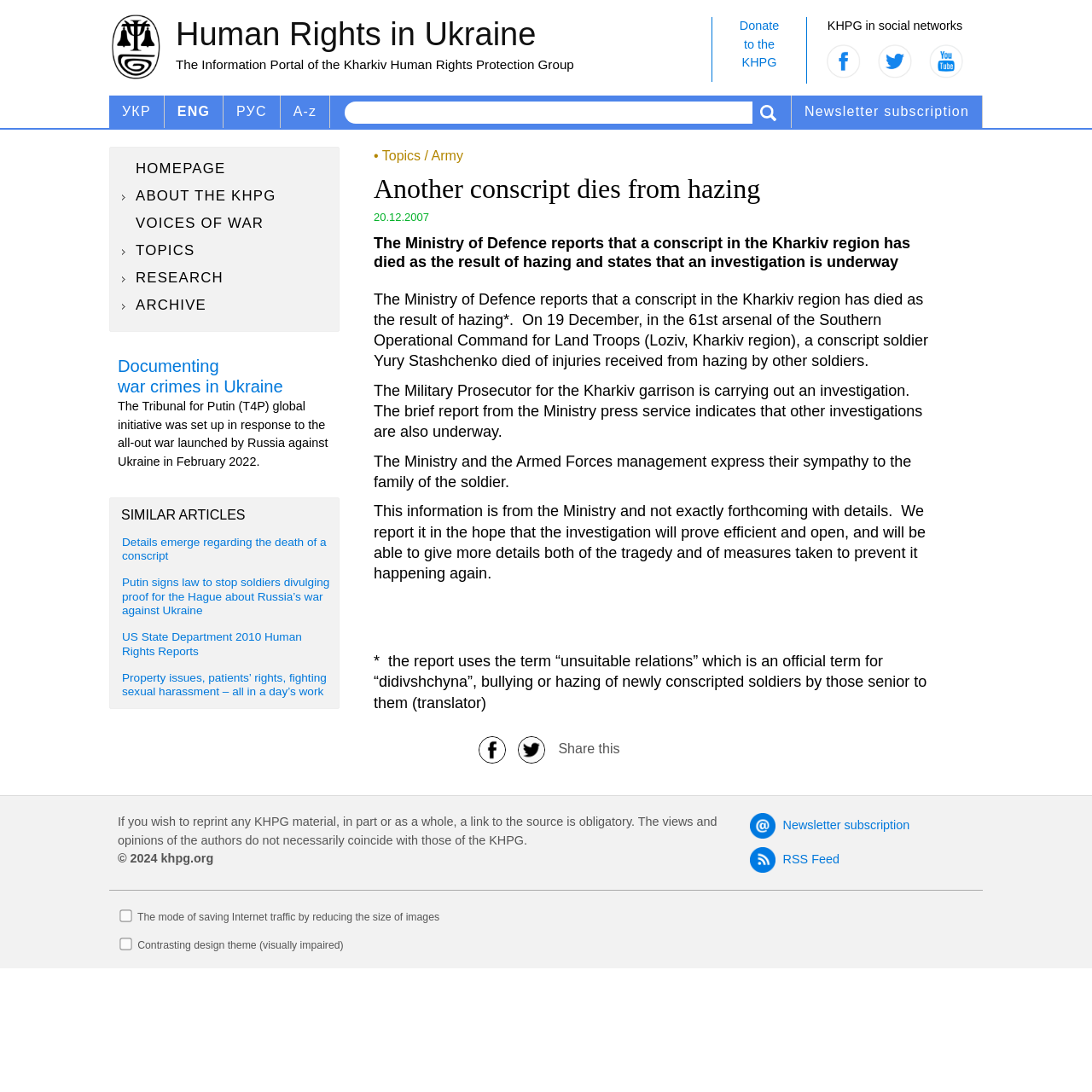Please determine the bounding box coordinates for the element with the description: "parent_node: KHPG in social networks".

[0.1, 0.0, 0.161, 0.086]